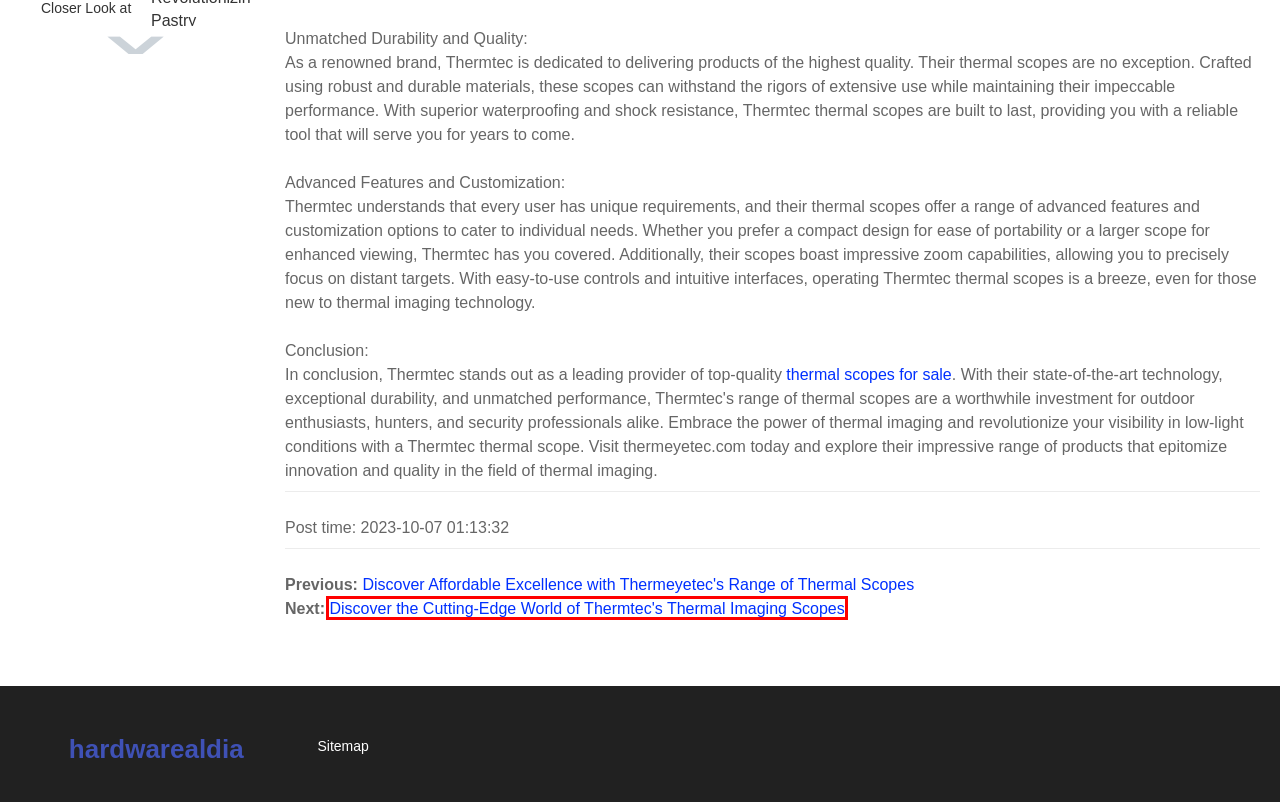Examine the screenshot of a webpage featuring a red bounding box and identify the best matching webpage description for the new page that results from clicking the element within the box. Here are the options:
A. Wholesale thermal scopes for sale  Manufacturers - Suppliers | ThermTec
B. Discover Affordable Excellence with Thermeyetec's Range of Thermal Scopes
C. Unveiling the Superior Quality of 1 4 Neoprene Foam with Jianbo Neoprene
D. Discover the Cutting-Edge World of Thermtec's Thermal Imaging Scopes
E. Blog - hardwarealdia
F. The Future of Green Packaging: Suqian DAGOUXIANG's Sustainable Material for Packaging
G. Unveiling the Superior Quality of Jianbo Neoprene Foam Strip
H. Revolutionizing Pastry Containers: A Closer Look at Suqian DAGOUXIANG Trading Co., LTD.

D